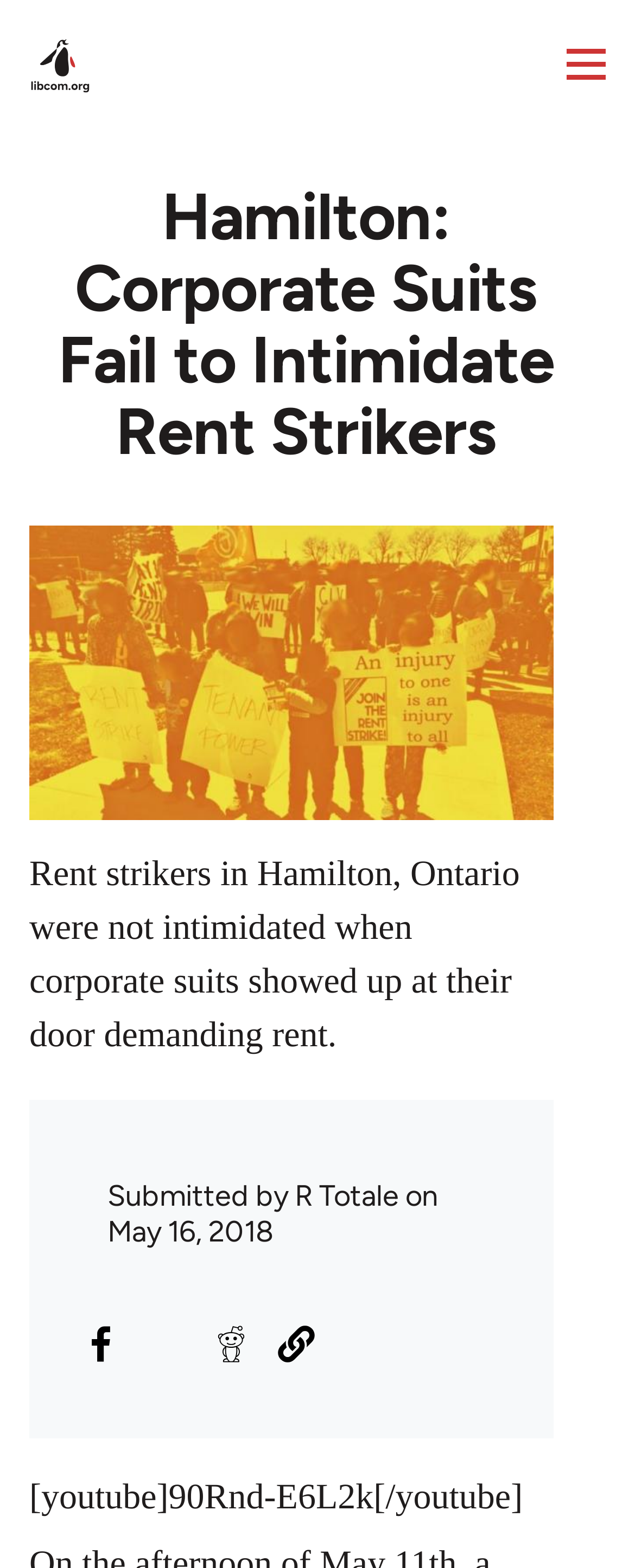What is the date of the article submission?
Using the image, give a concise answer in the form of a single word or short phrase.

May 16, 2018